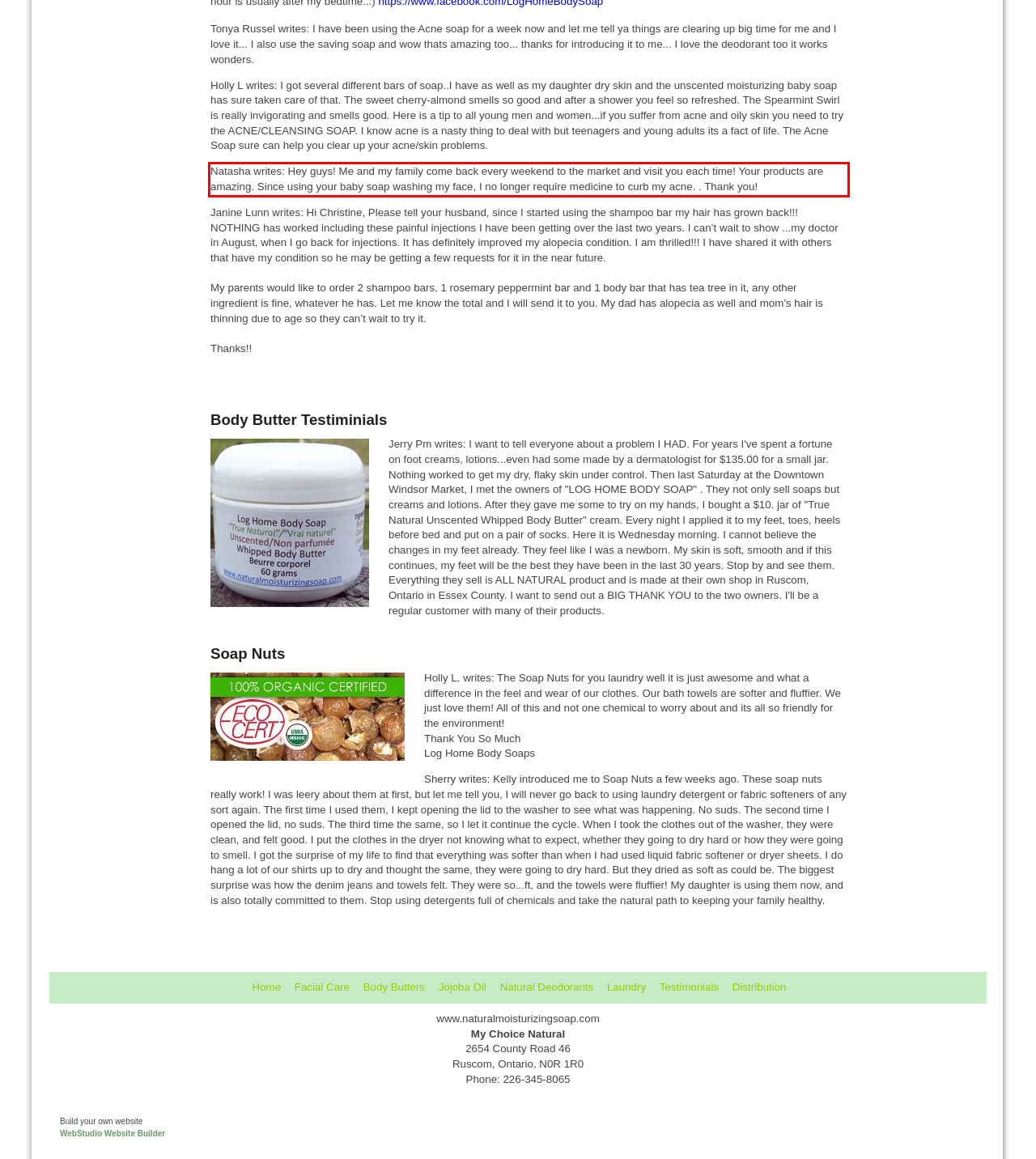You have a screenshot of a webpage, and there is a red bounding box around a UI element. Utilize OCR to extract the text within this red bounding box.

Natasha writes: Hey guys! Me and my family come back every weekend to the market and visit you each time! Your products are amazing. Since using your baby soap washing my face, I no longer require medicine to curb my acne. . Thank you!